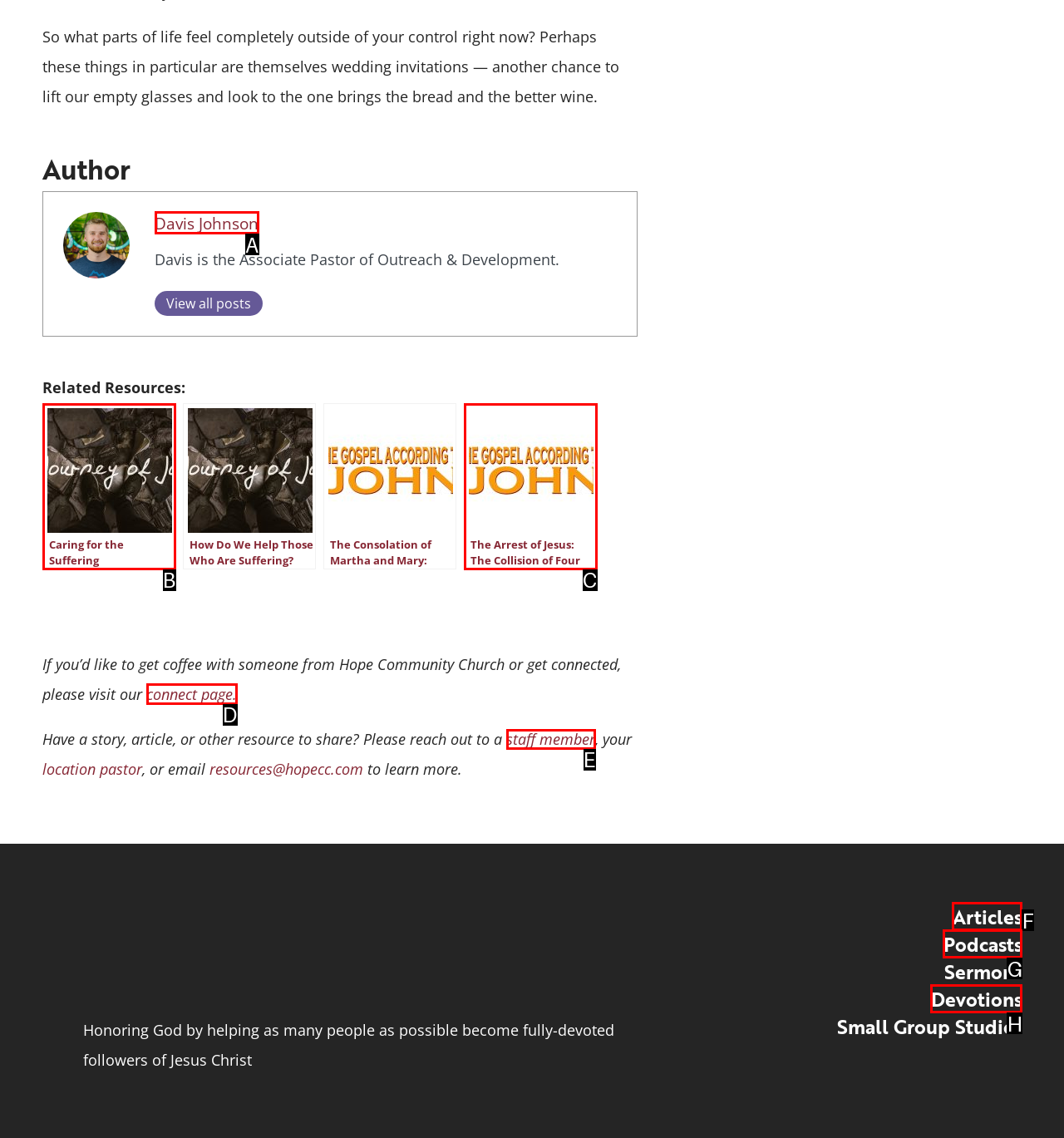Select the appropriate HTML element to click for the following task: Read the article about Hillary Clinton
Answer with the letter of the selected option from the given choices directly.

None